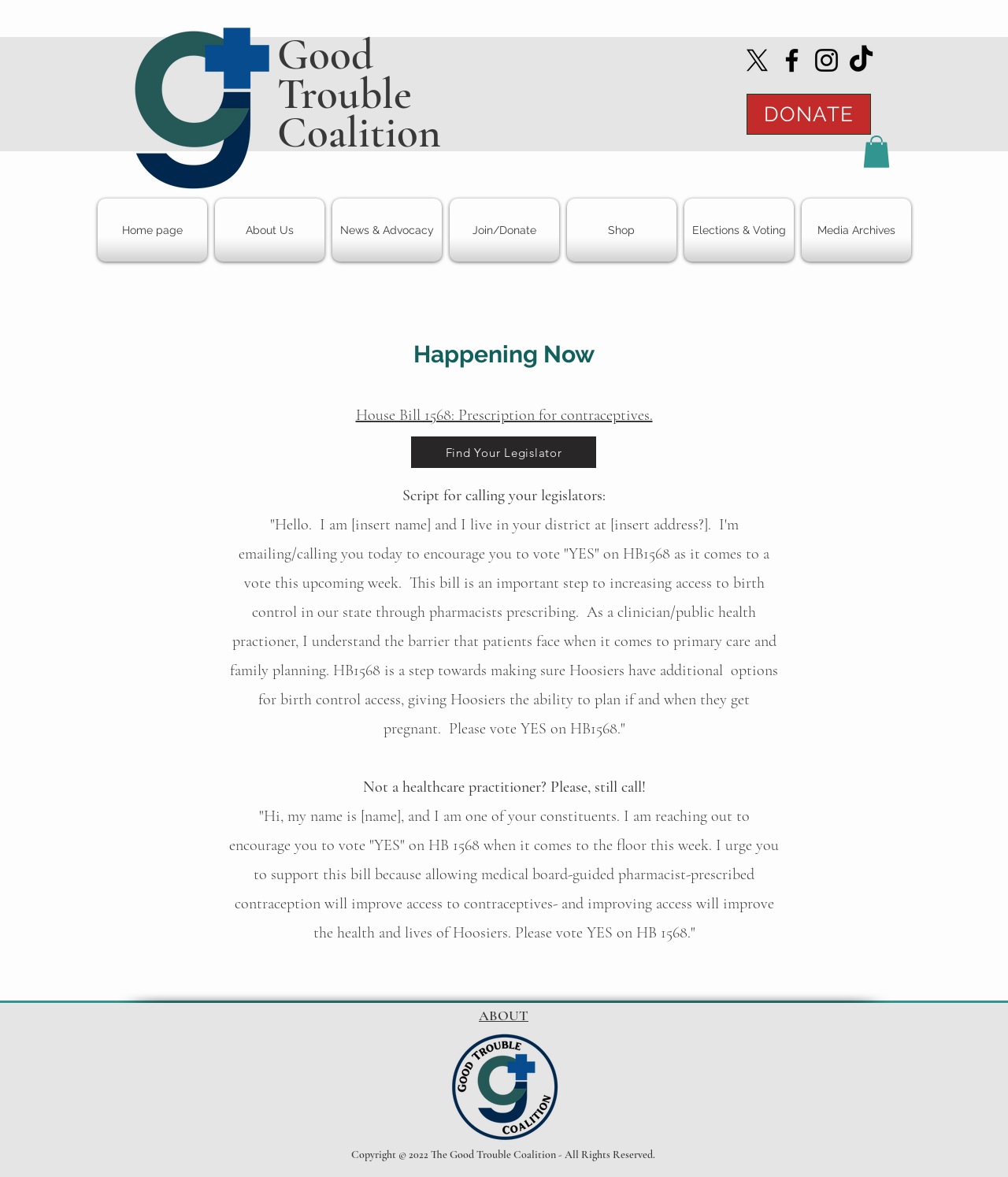Identify the bounding box for the element characterized by the following description: "ABOUT".

[0.475, 0.855, 0.524, 0.87]